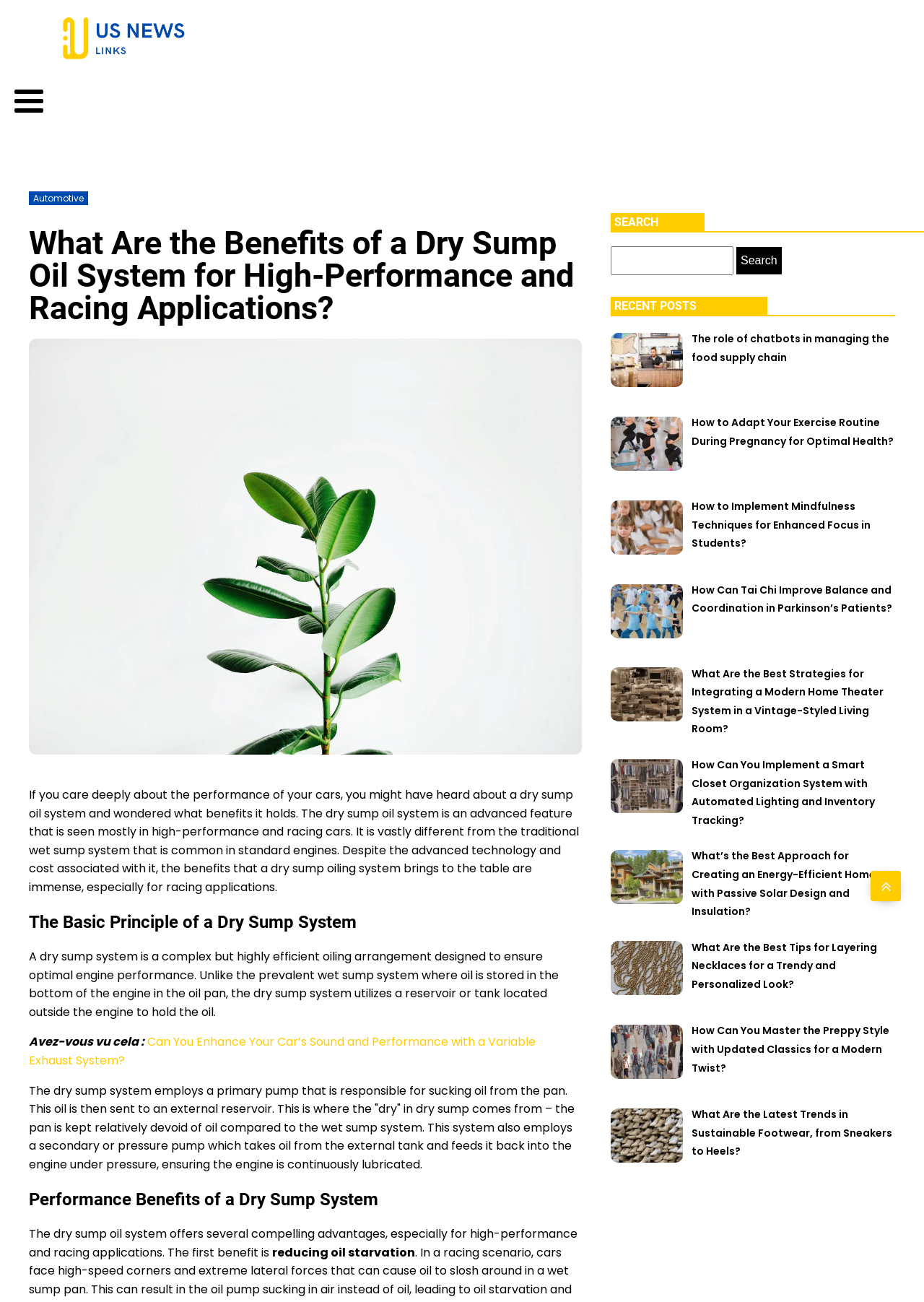Elaborate on the information and visuals displayed on the webpage.

This webpage is about the benefits of a dry sump oil system for high-performance and racing applications. At the top, there is a link to "us news links" and another link to "Automotive". Below these links, there is a heading that reads "What Are the Benefits of a Dry Sump Oil System for High-Performance and Racing Applications?" followed by a paragraph of text that introduces the topic of dry sump oil systems.

Below this introduction, there is a heading that reads "The Basic Principle of a Dry Sump System" followed by a paragraph of text that explains how a dry sump system works. This is followed by another paragraph of text that continues to explain the dry sump system, and then a link to a related article about variable exhaust systems.

Next, there is a heading that reads "Performance Benefits of a Dry Sump System" followed by a paragraph of text that lists the benefits of a dry sump system, including reducing oil starvation. 

On the right side of the page, there is a search bar with a heading that reads "SEARCH" and a button to submit the search query. Below the search bar, there is a section with a heading that reads "RECENT POSTS" that lists several links to other articles on various topics, including chatbots, exercise during pregnancy, mindfulness techniques, and more.

At the bottom of the page, there is a link to an unknown destination, and an icon of an upward-pointing angle, which may be a button to scroll to the top of the page.